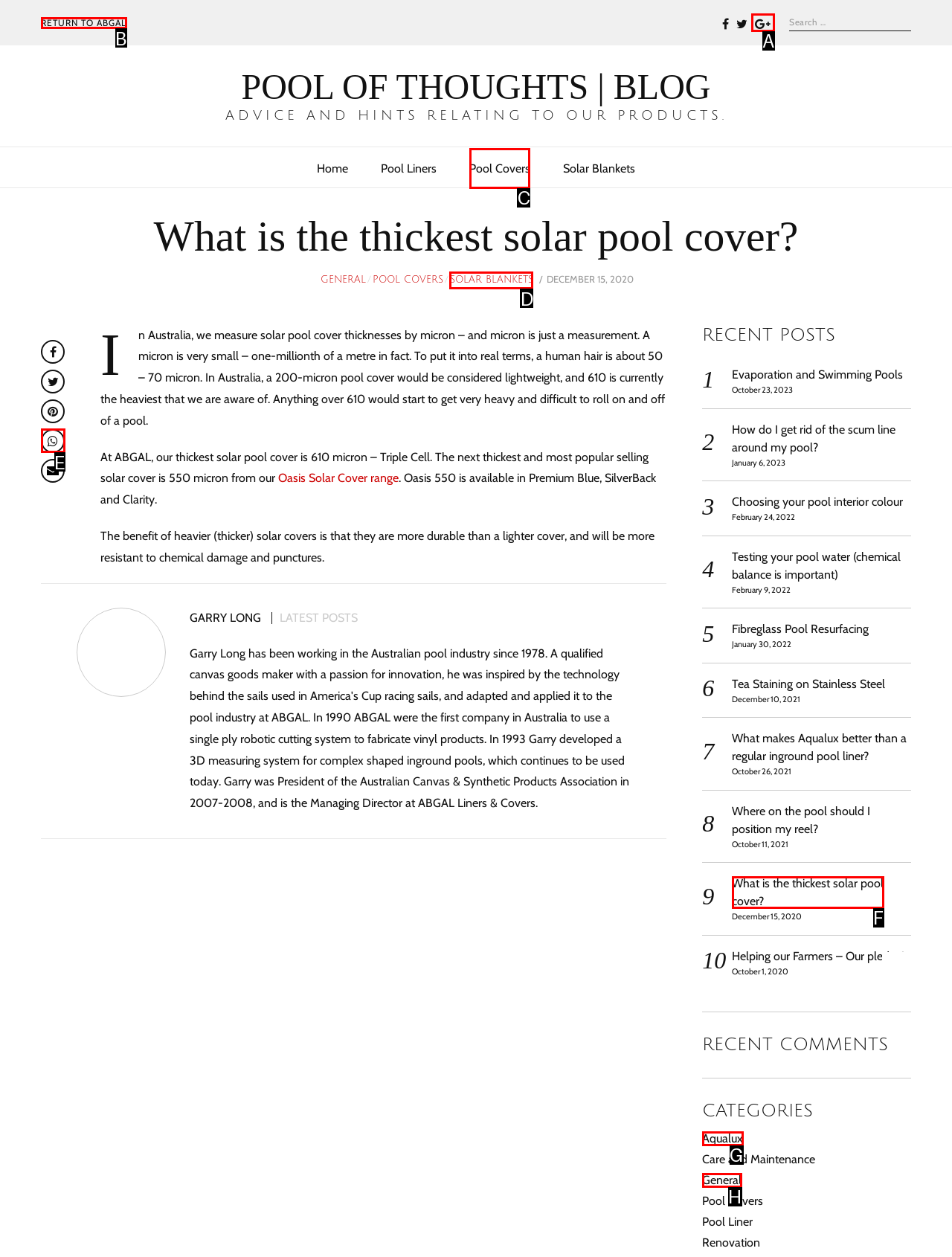What option should you select to complete this task: Read about Pool Covers? Indicate your answer by providing the letter only.

C